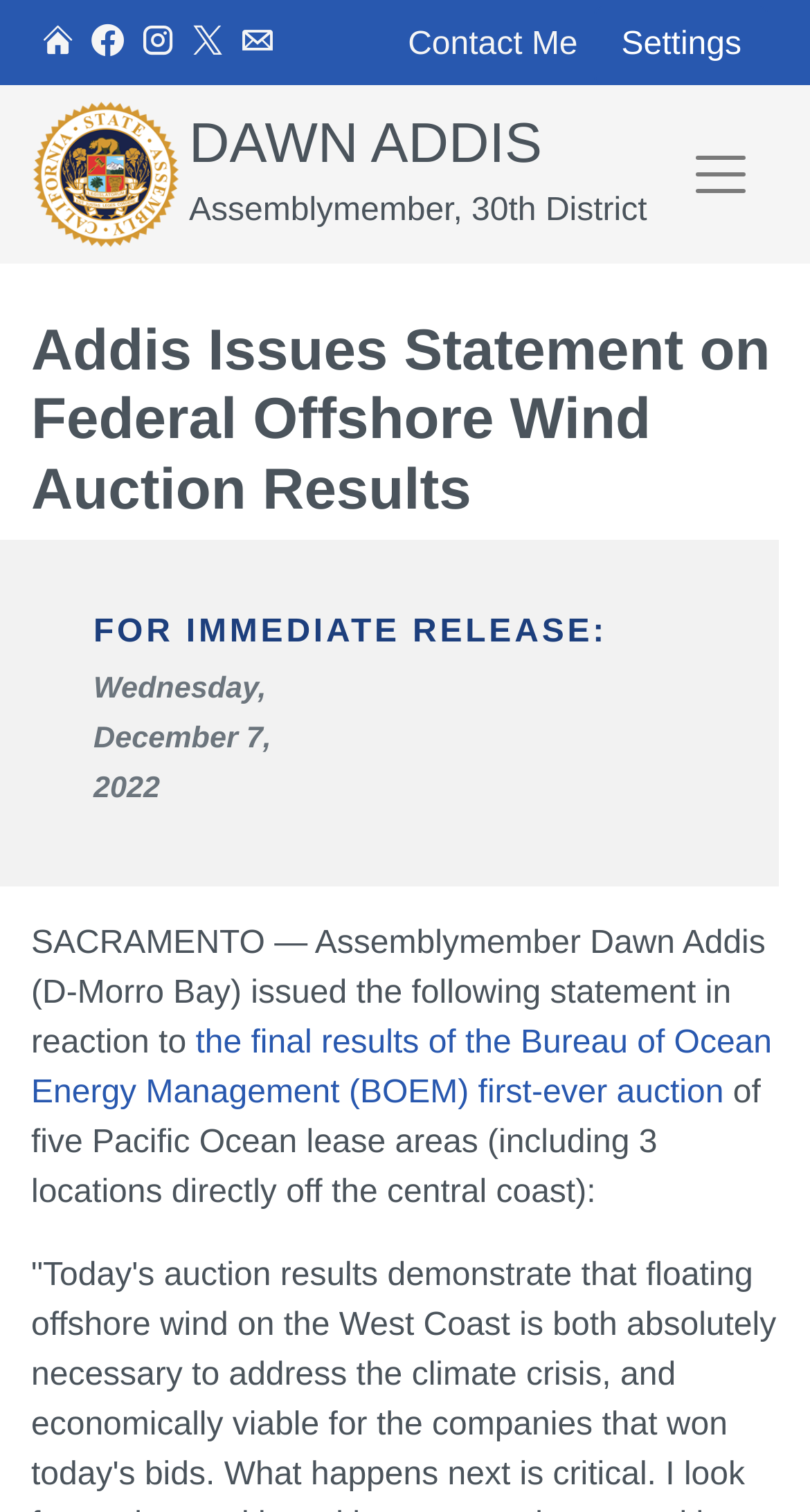Find the bounding box coordinates of the element you need to click on to perform this action: 'Go to home page'. The coordinates should be represented by four float values between 0 and 1, in the format [left, top, right, bottom].

[0.051, 0.0, 0.092, 0.056]